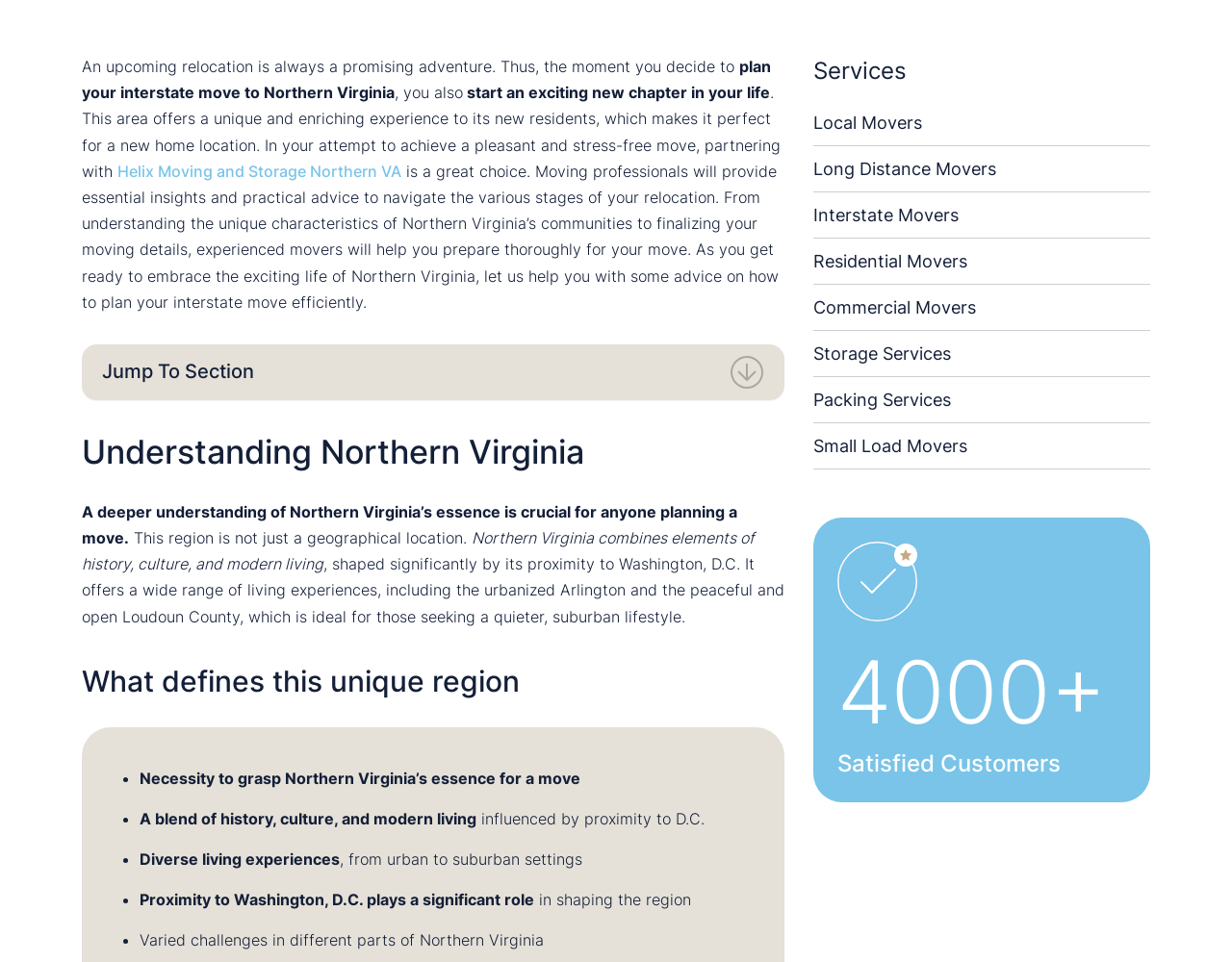Locate the bounding box for the described UI element: "Toggle". Ensure the coordinates are four float numbers between 0 and 1, formatted as [left, top, right, bottom].

[0.592, 0.369, 0.62, 0.405]